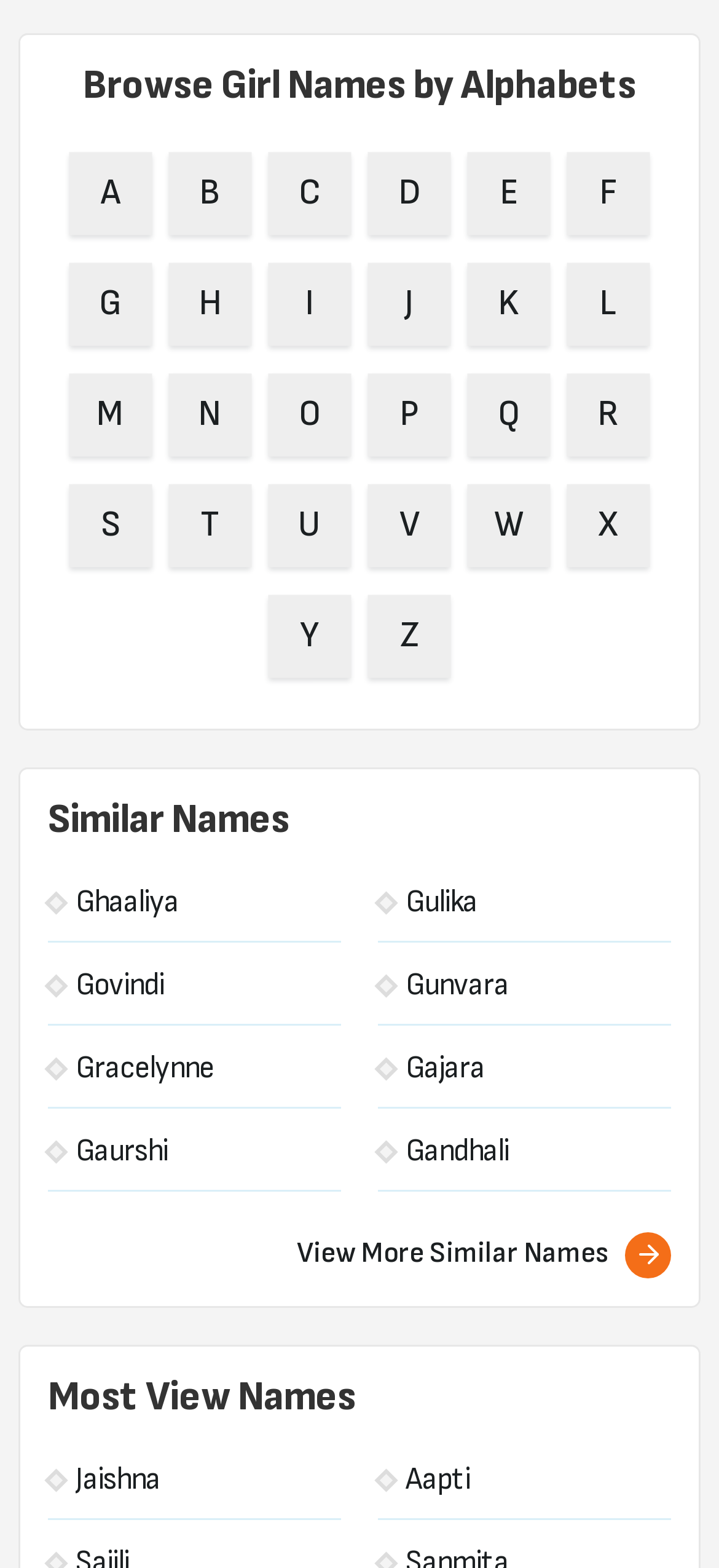Give a one-word or one-phrase response to the question:
What is the category of names under 'Similar Names'?

Girl Names